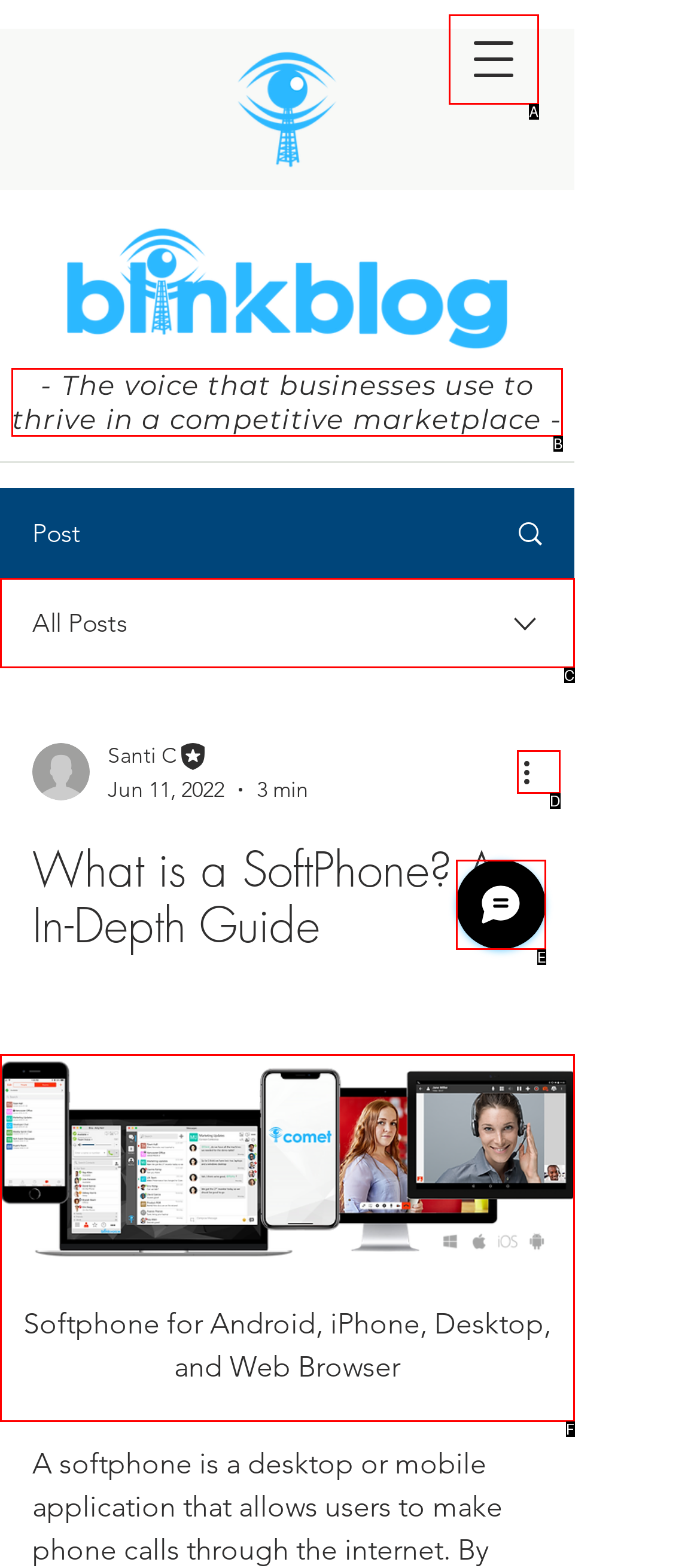Identify which option matches the following description: aria-label="More actions"
Answer by giving the letter of the correct option directly.

D